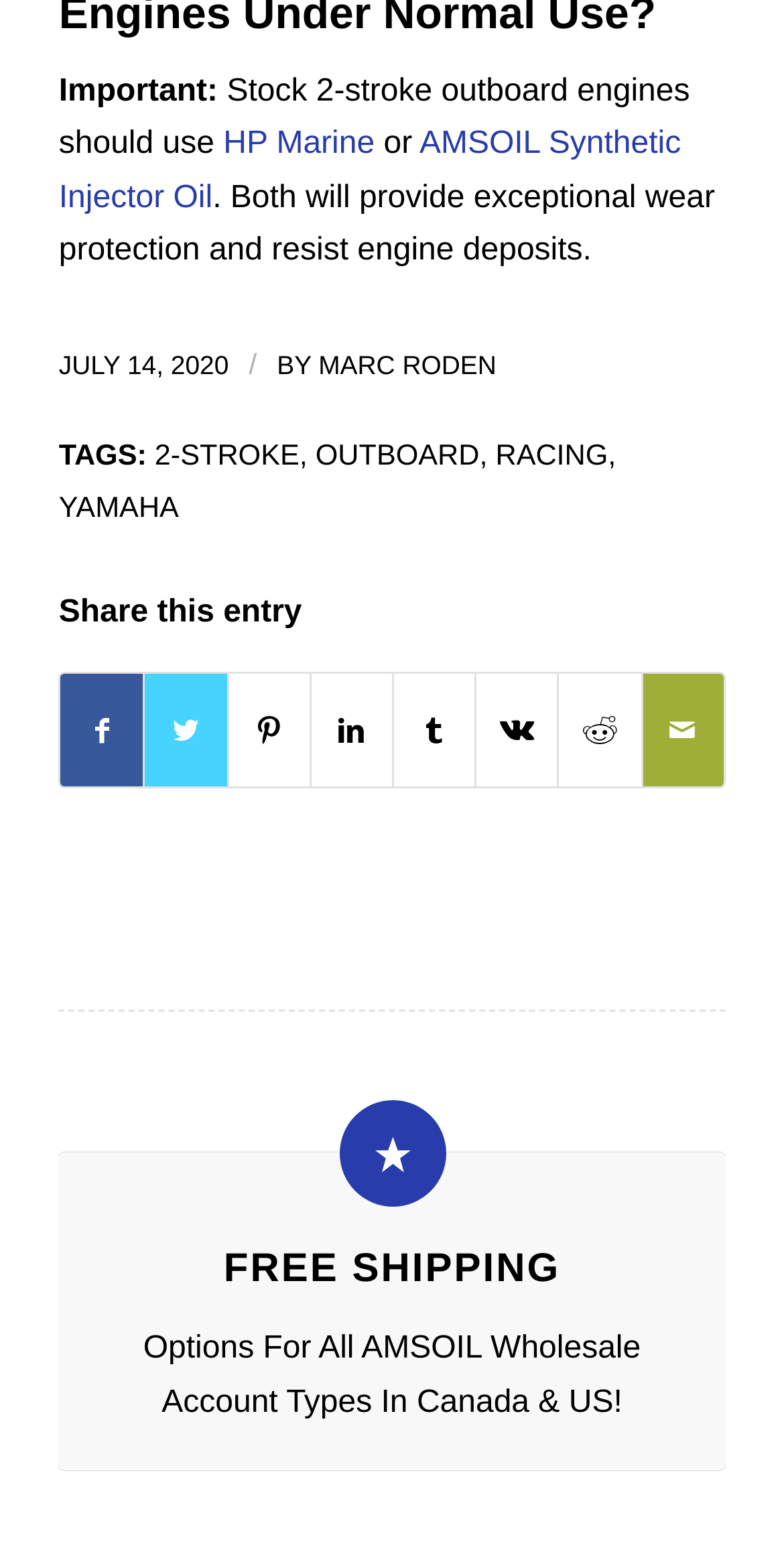Please specify the bounding box coordinates of the clickable region necessary for completing the following instruction: "Read the article". The coordinates must consist of four float numbers between 0 and 1, i.e., [left, top, right, bottom].

[0.075, 0.738, 0.925, 0.941]